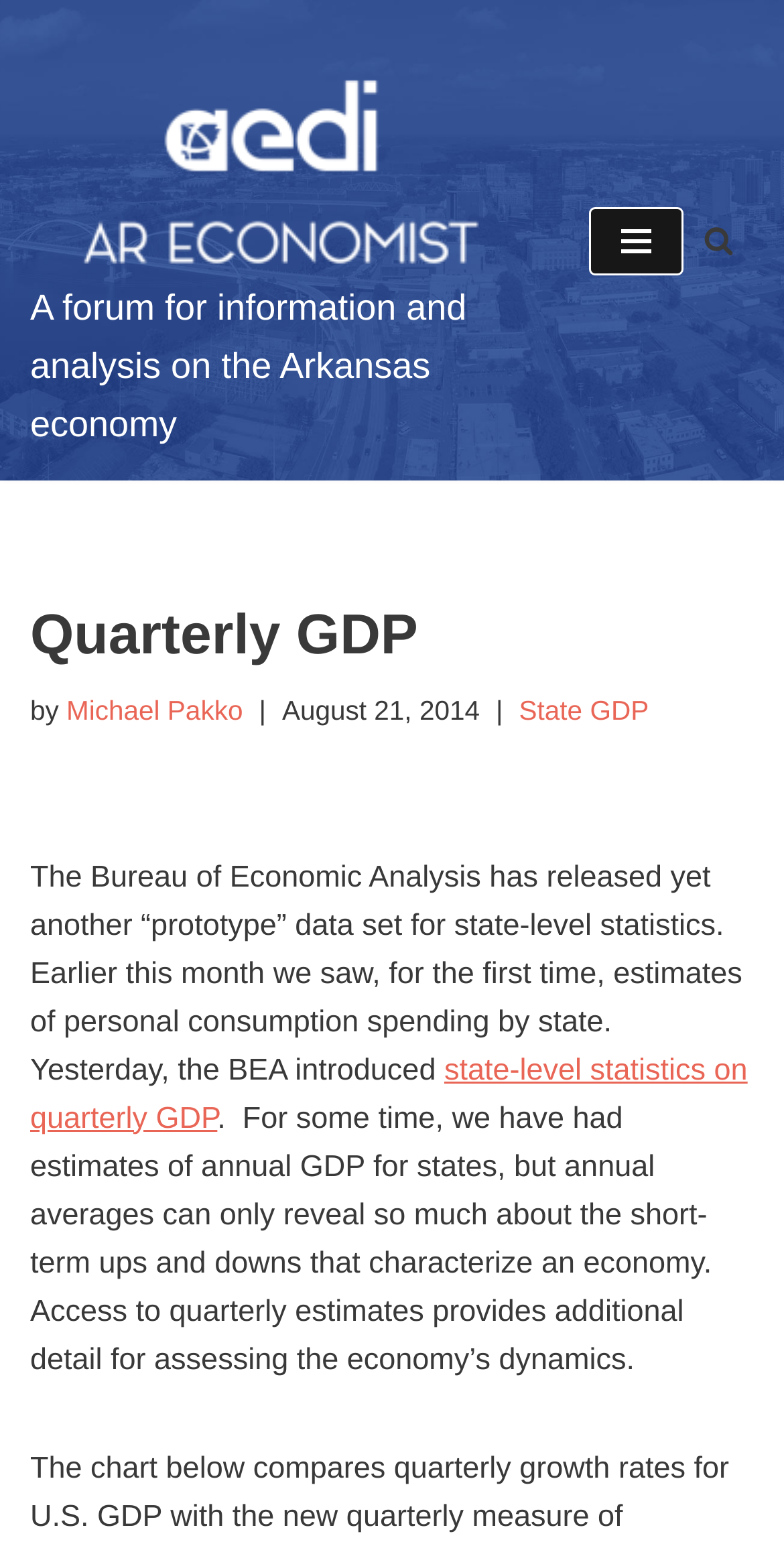What is the type of data released by the Bureau of Economic Analysis?
Please provide a full and detailed response to the question.

I found the answer by looking at the link element with the text 'state-level statistics on quarterly GDP' which is located in the paragraph below the heading 'Quarterly GDP'.